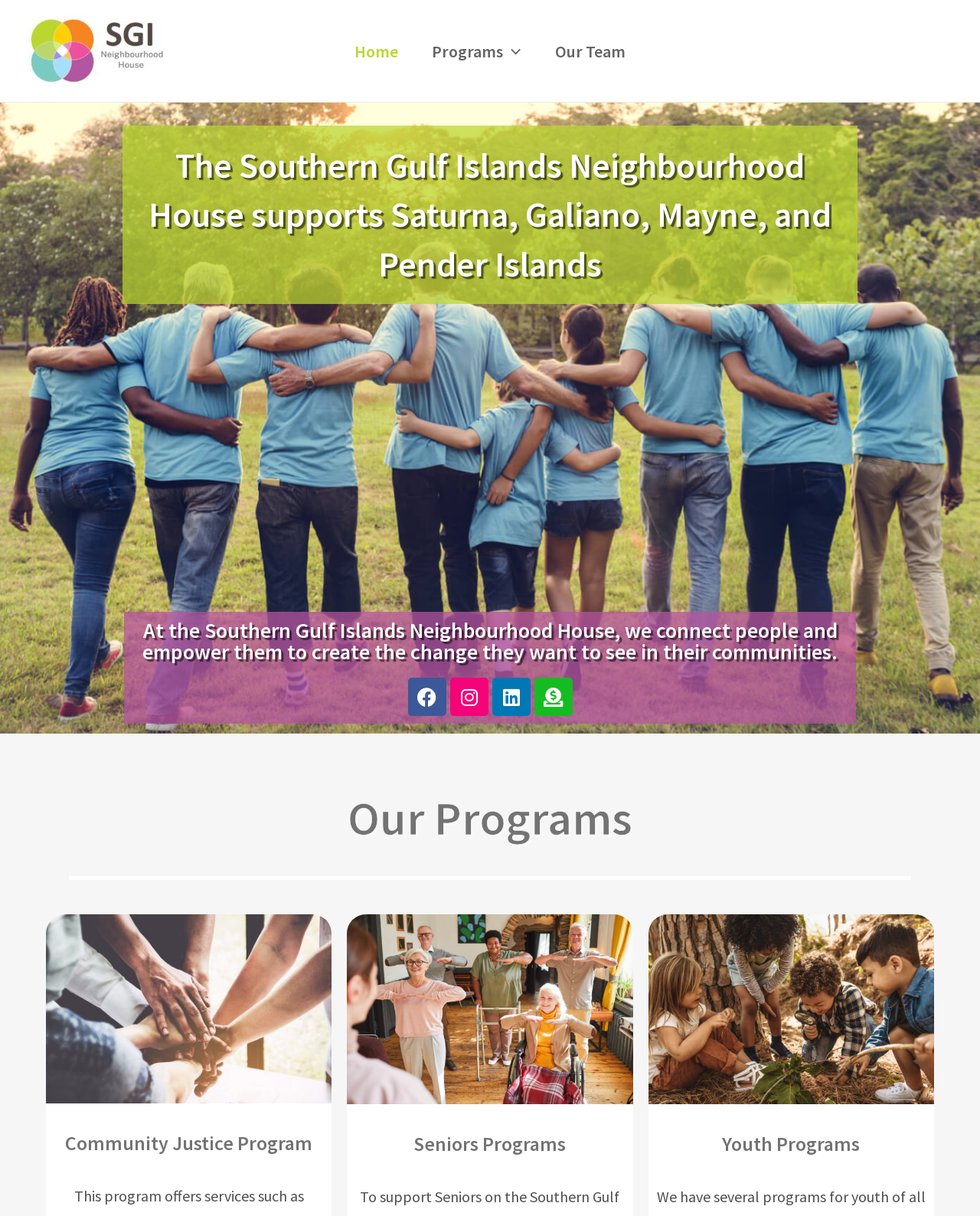Please locate and generate the primary heading on this webpage.

The Southern Gulf Islands Neighbourhood House supports Saturna, Galiano, Mayne, and Pender Islands